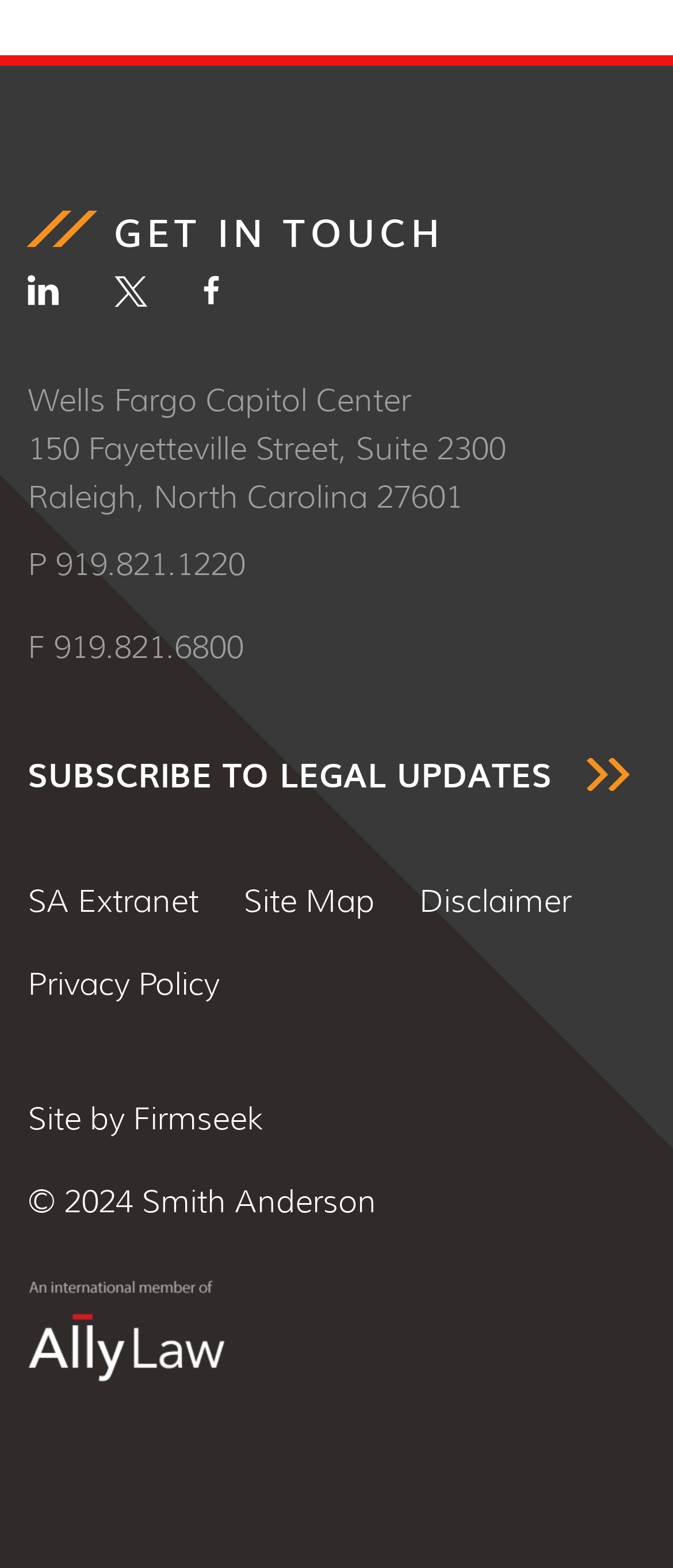Please find the bounding box coordinates of the element that must be clicked to perform the given instruction: "View contact information". The coordinates should be four float numbers from 0 to 1, i.e., [left, top, right, bottom].

[0.041, 0.243, 0.61, 0.268]